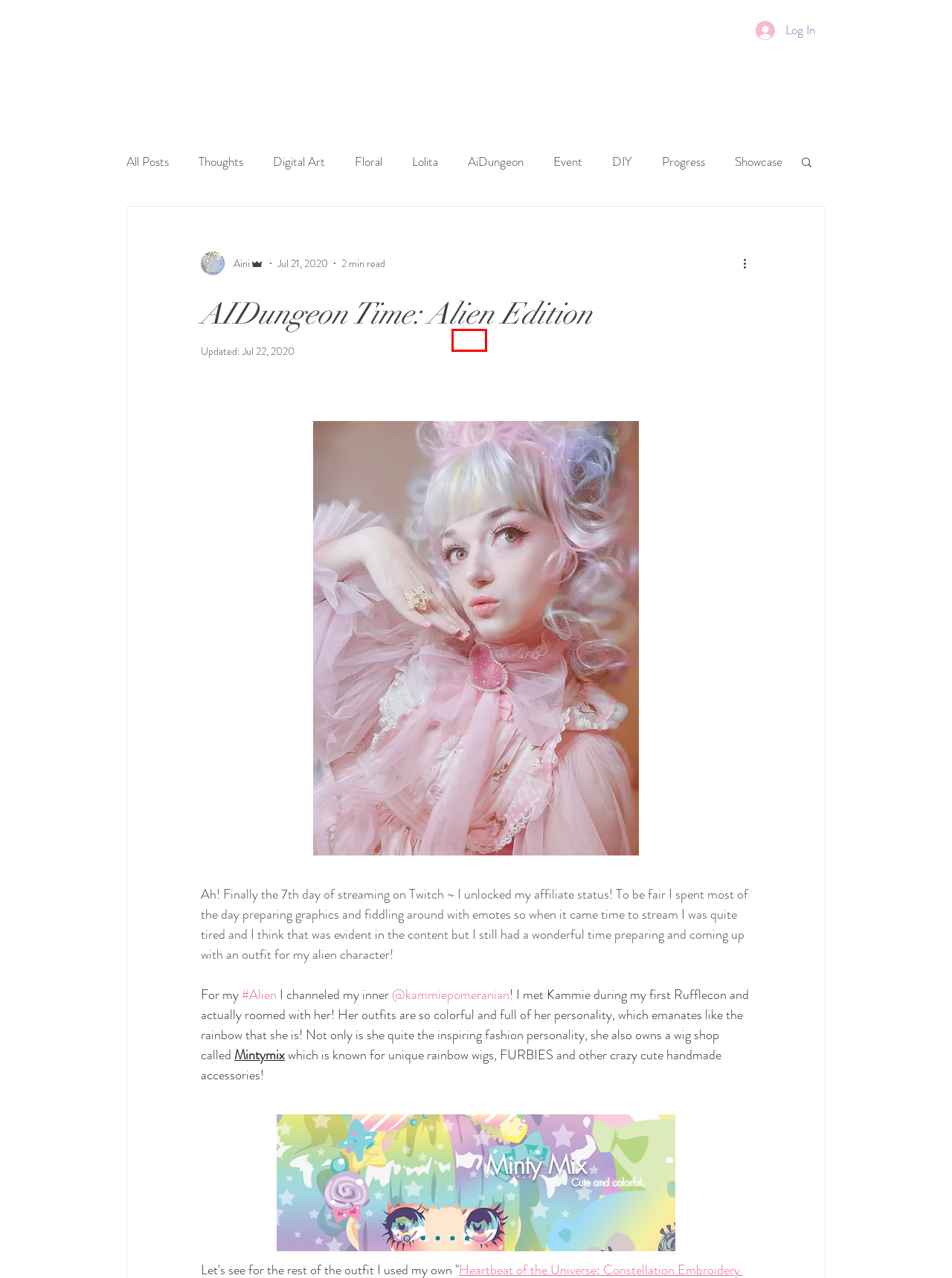Inspect the screenshot of a webpage with a red rectangle bounding box. Identify the webpage description that best corresponds to the new webpage after clicking the element inside the bounding box. Here are the candidates:
A. Blog | Aini
B. Gaming
C. Tutorial
D. Embroidery
E. Coordinate
F. Progress
G. Vtube
H. Creative Writing

G